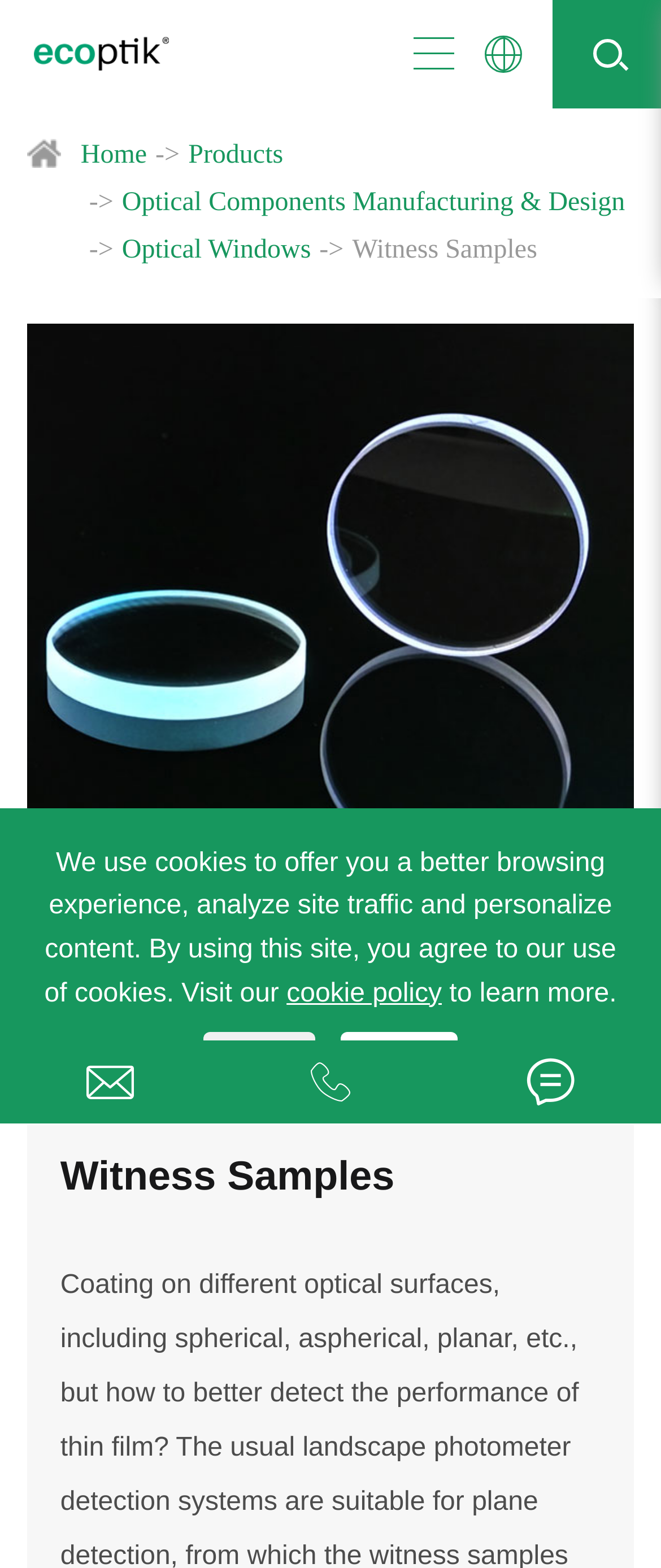Describe every aspect of the webpage comprehensively.

The webpage appears to be a website for a company called Ecoptik, which specializes in optical components manufacturing and design. At the top left corner, there is a logo of Ecoptik, accompanied by a link to the company's homepage. Next to the logo, there is a navigation menu with links to various sections of the website, including "Home", "Products", "Optical Components Manufacturing & Design", "Optical Windows", and "Witness Samples".

Below the navigation menu, there is a large image that spans almost the entire width of the page, with a heading "Witness Samples" centered above it. The image is divided into three sections, each with a smaller image of a witness sample.

On the right side of the page, there are three social media links, represented by icons, and a phone number "+86-0431-8918-0668" is displayed below them.

At the bottom of the page, there is a notice about the use of cookies on the website, with a link to the cookie policy and options to "Reject" or "Accept" the use of cookies.

The webpage has a total of 7 links, 5 images, and 5 blocks of text. The layout is organized, with clear headings and concise text, making it easy to navigate and find information.